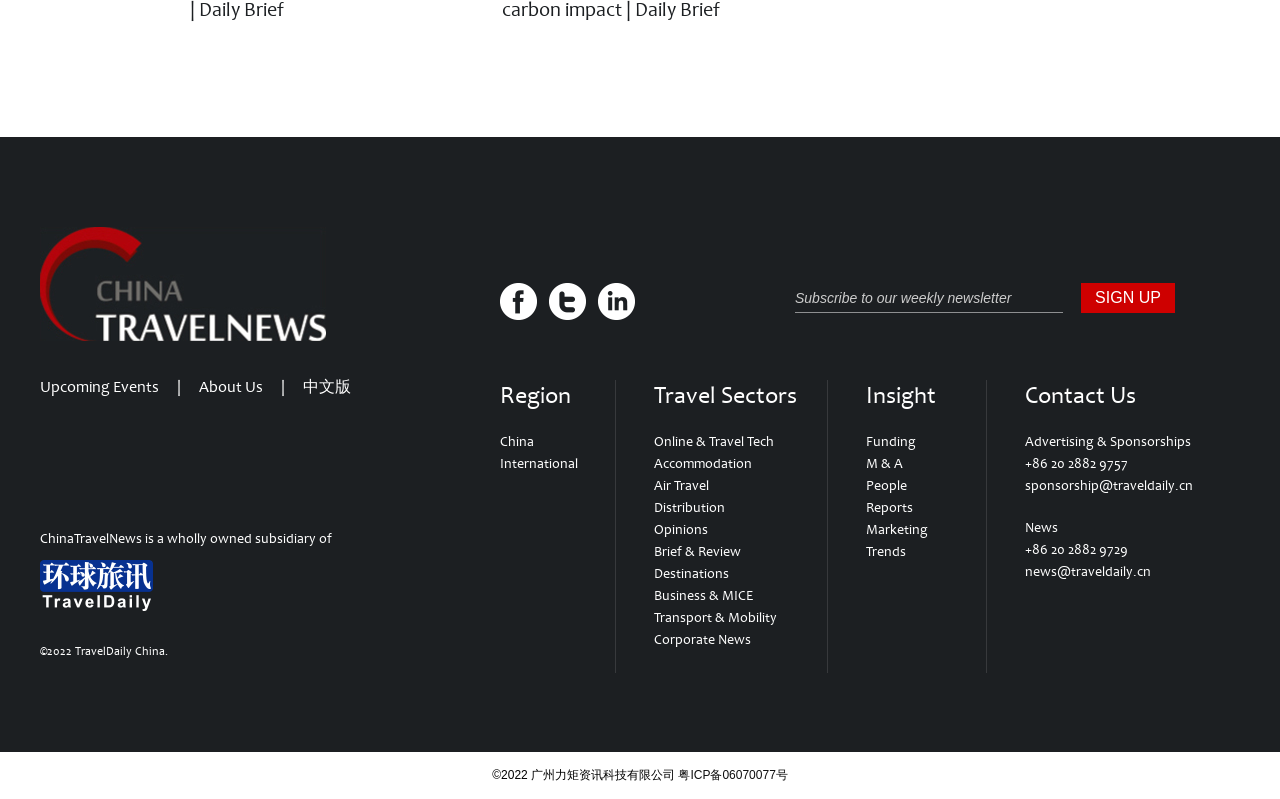Identify the bounding box coordinates of the region that needs to be clicked to carry out this instruction: "Subscribe to the weekly newsletter". Provide these coordinates as four float numbers ranging from 0 to 1, i.e., [left, top, right, bottom].

[0.621, 0.355, 0.83, 0.392]